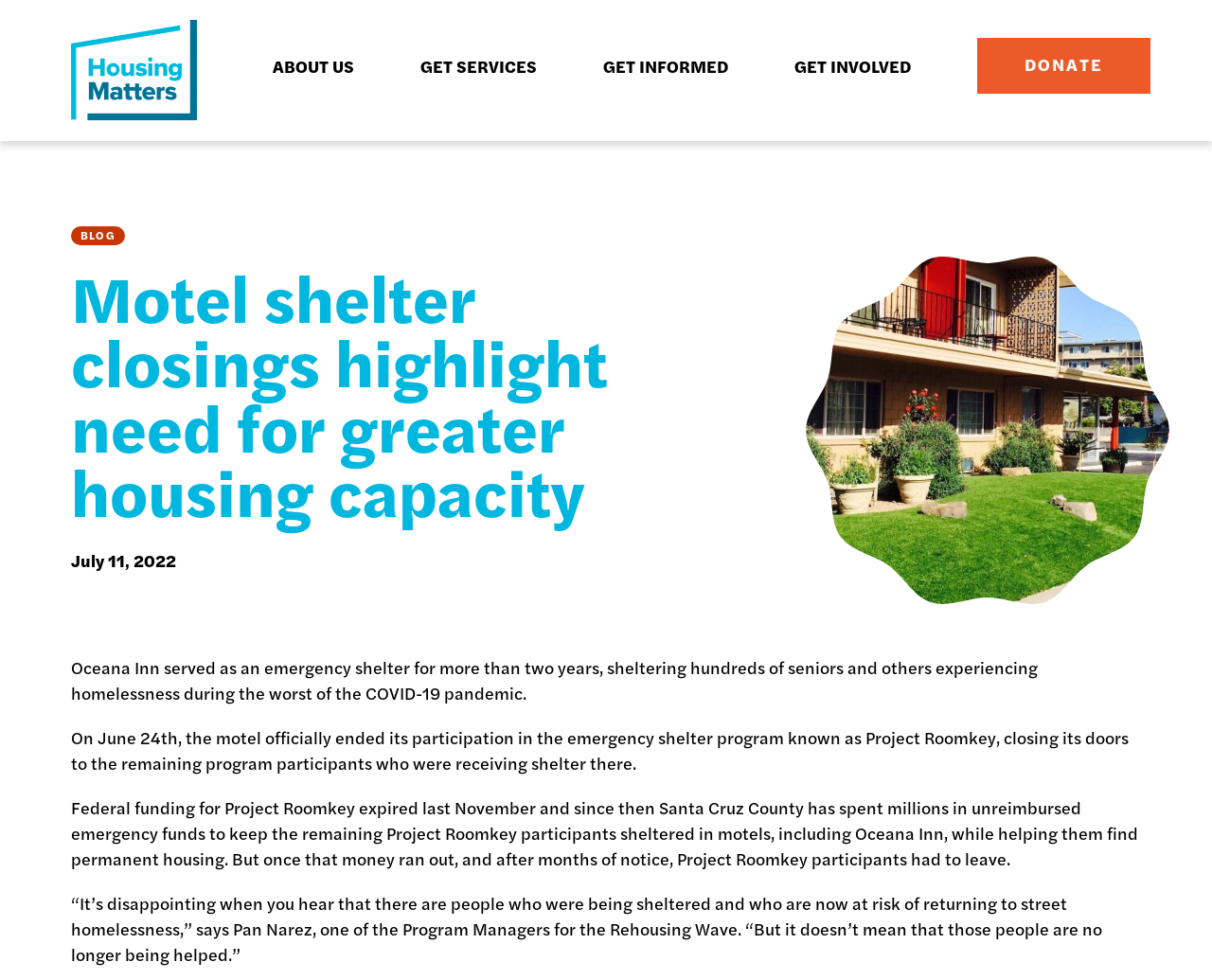Find the bounding box of the UI element described as follows: "Donate".

[0.803, 0.039, 0.949, 0.095]